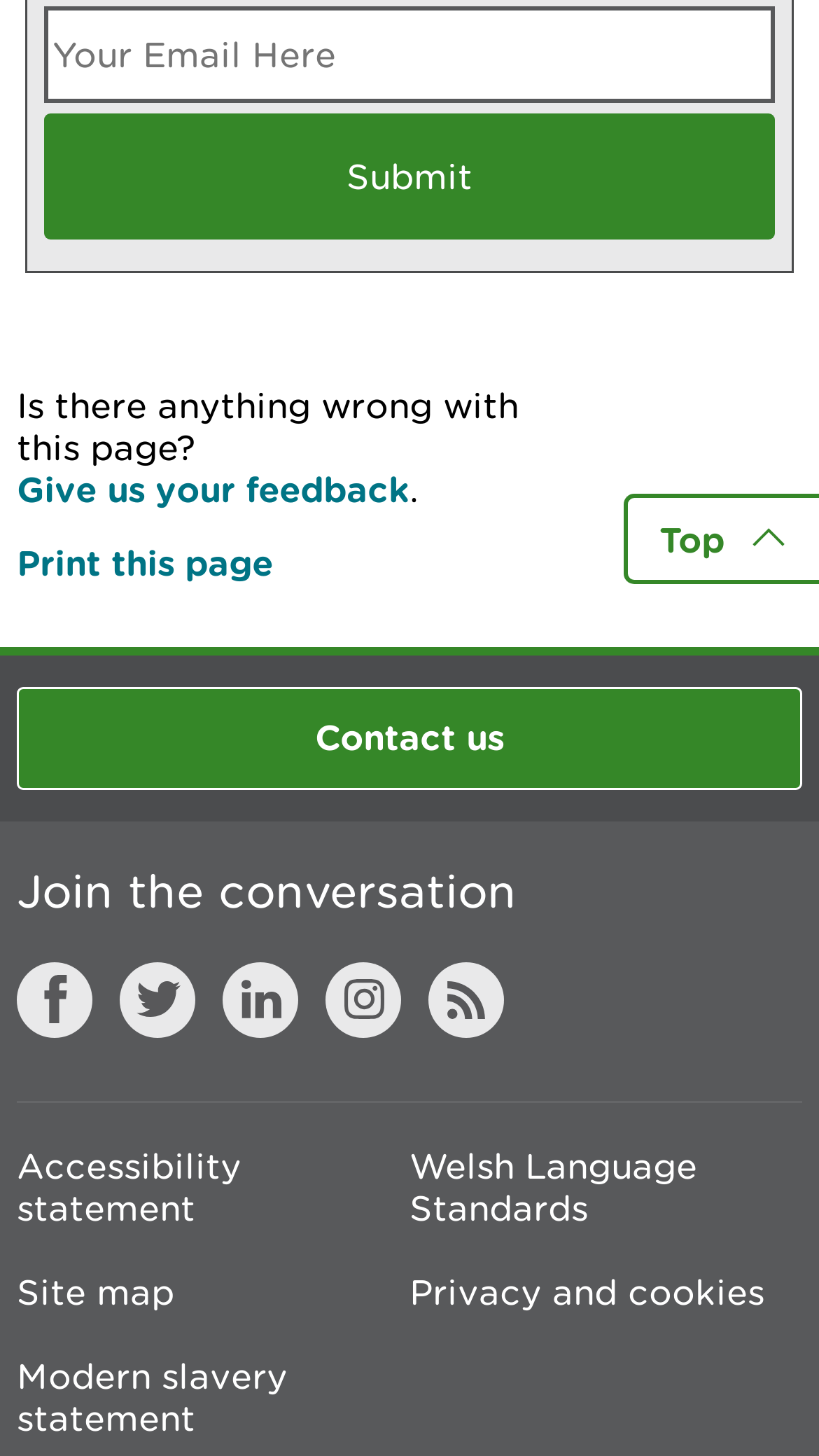Given the description: "Modern slavery statement", determine the bounding box coordinates of the UI element. The coordinates should be formatted as four float numbers between 0 and 1, [left, top, right, bottom].

[0.021, 0.93, 0.5, 0.988]